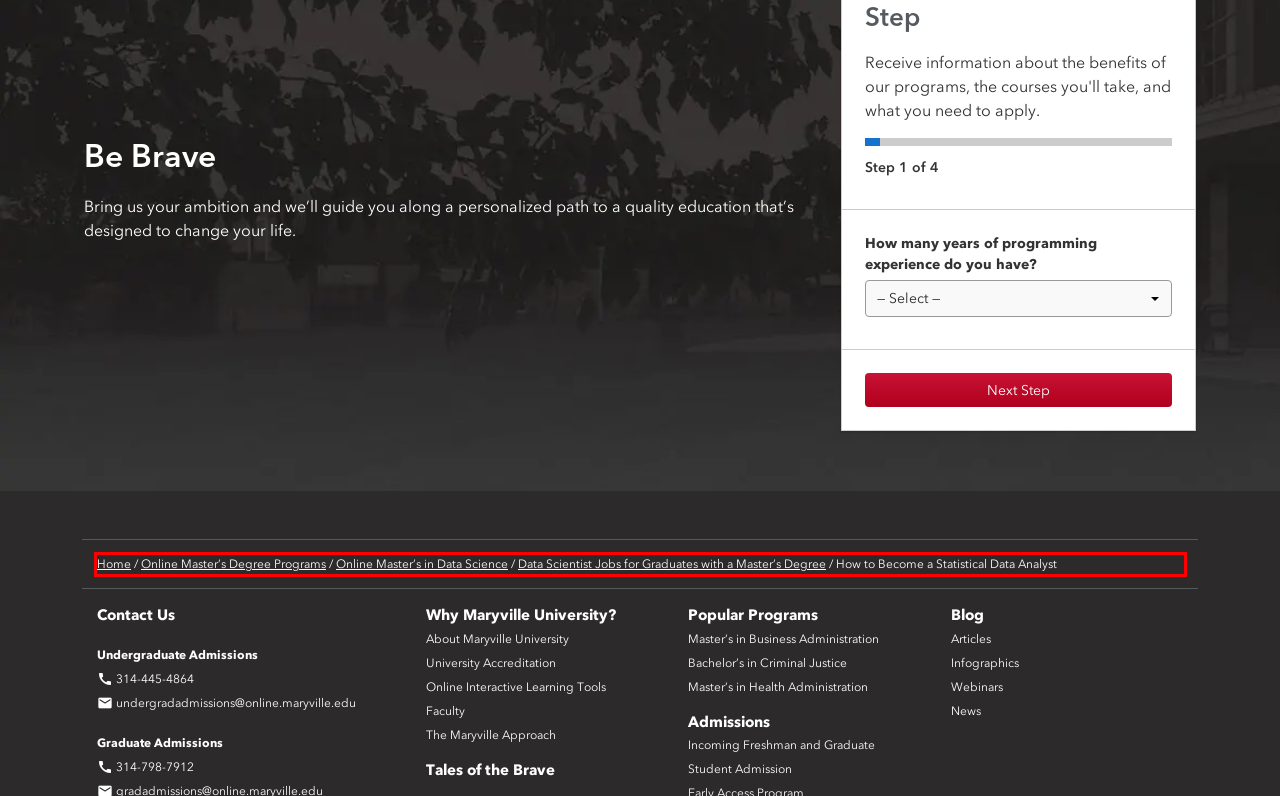You are given a screenshot of a webpage with a UI element highlighted by a red bounding box. Please perform OCR on the text content within this red bounding box.

Home / Online Master’s Degree Programs / Online Master’s in Data Science / Data Scientist Jobs for Graduates with a Master’s Degree / How to Become a Statistical Data Analyst